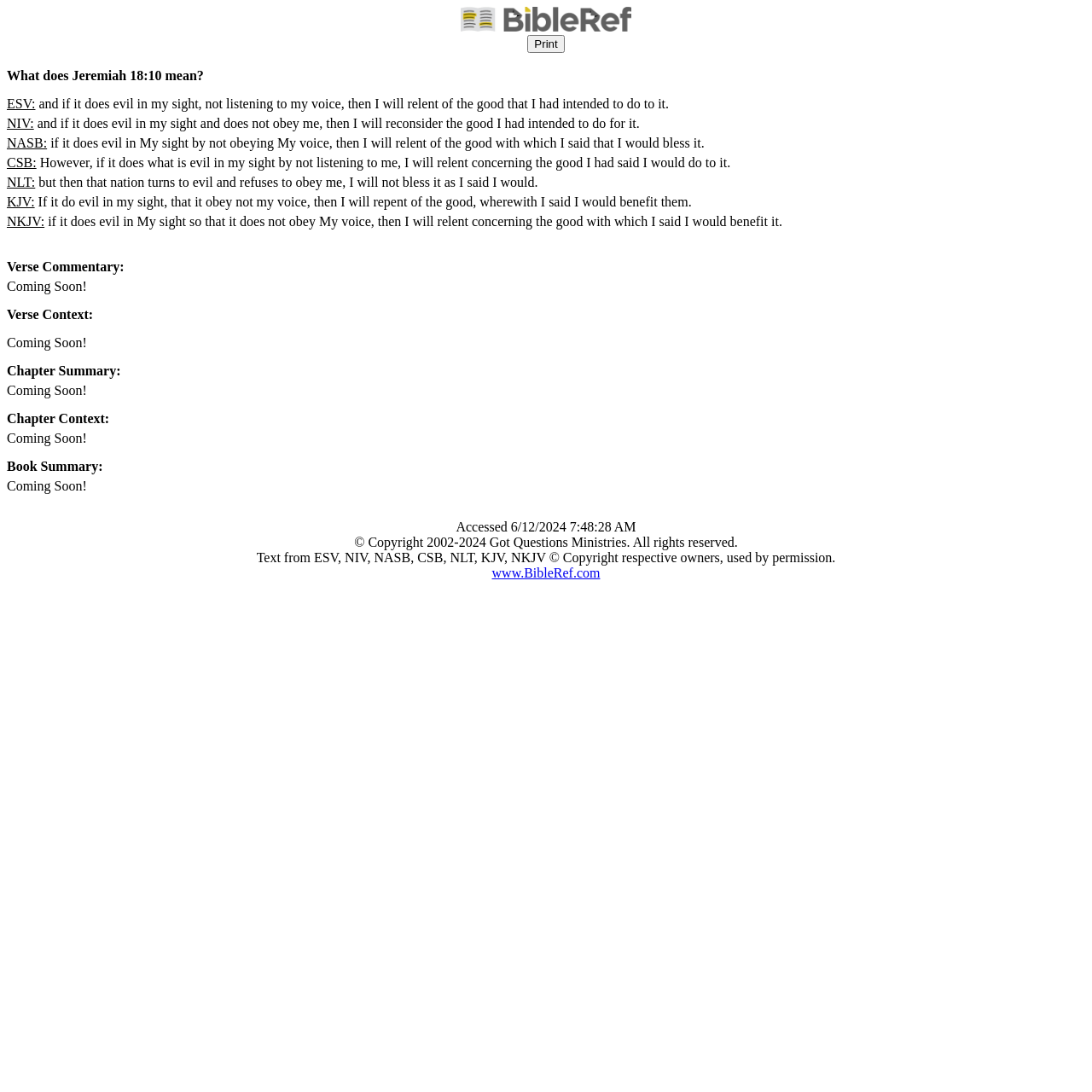What is the status of the Verse Commentary?
Please answer the question with a detailed response using the information from the screenshot.

According to the webpage, the Verse Commentary is not yet available, as indicated by the text 'Coming Soon!' in the Verse Commentary section.